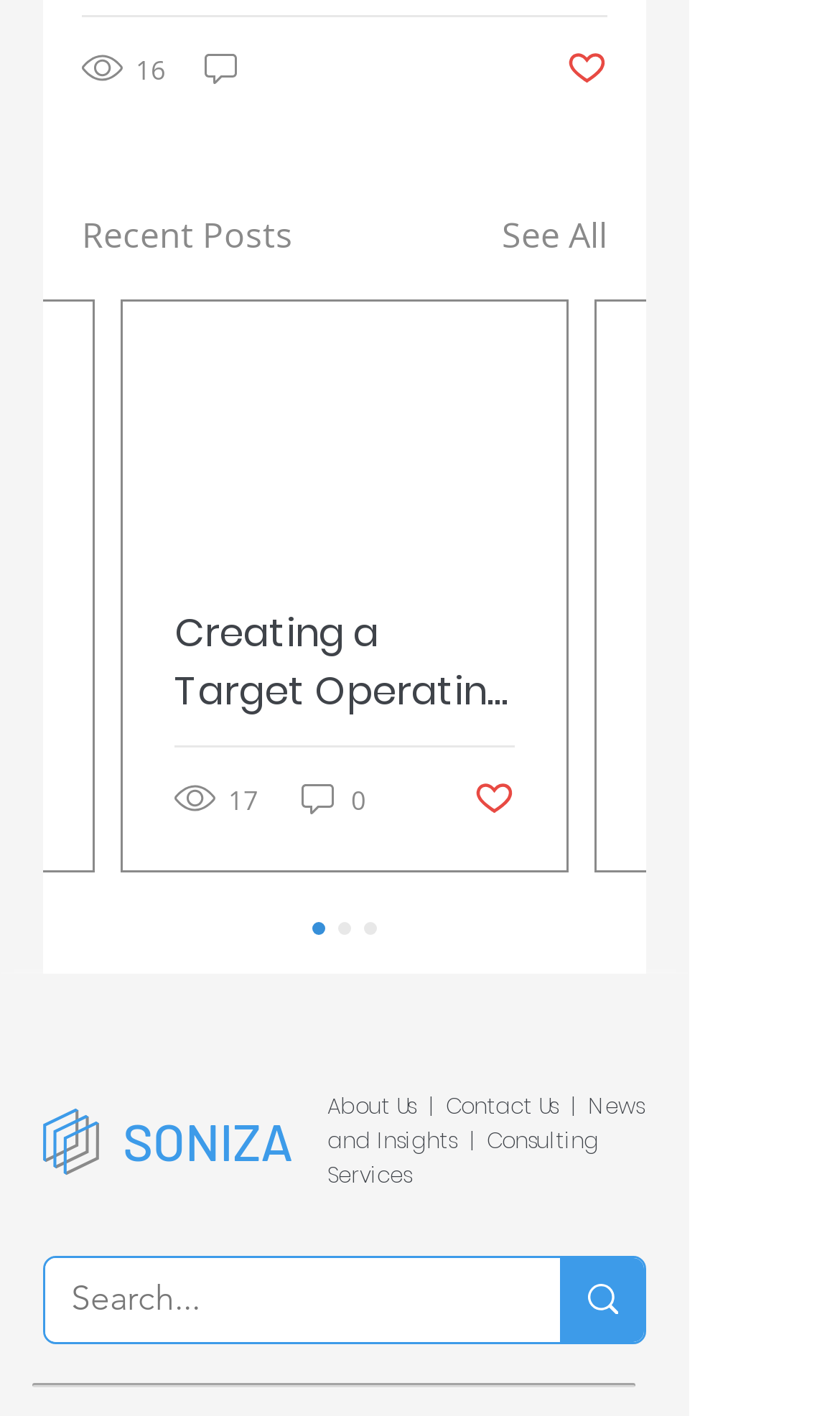How many views does the first post have?
Based on the content of the image, thoroughly explain and answer the question.

I looked at the generic element next to the first post and found the text '17 views', which indicates the number of views for that post.